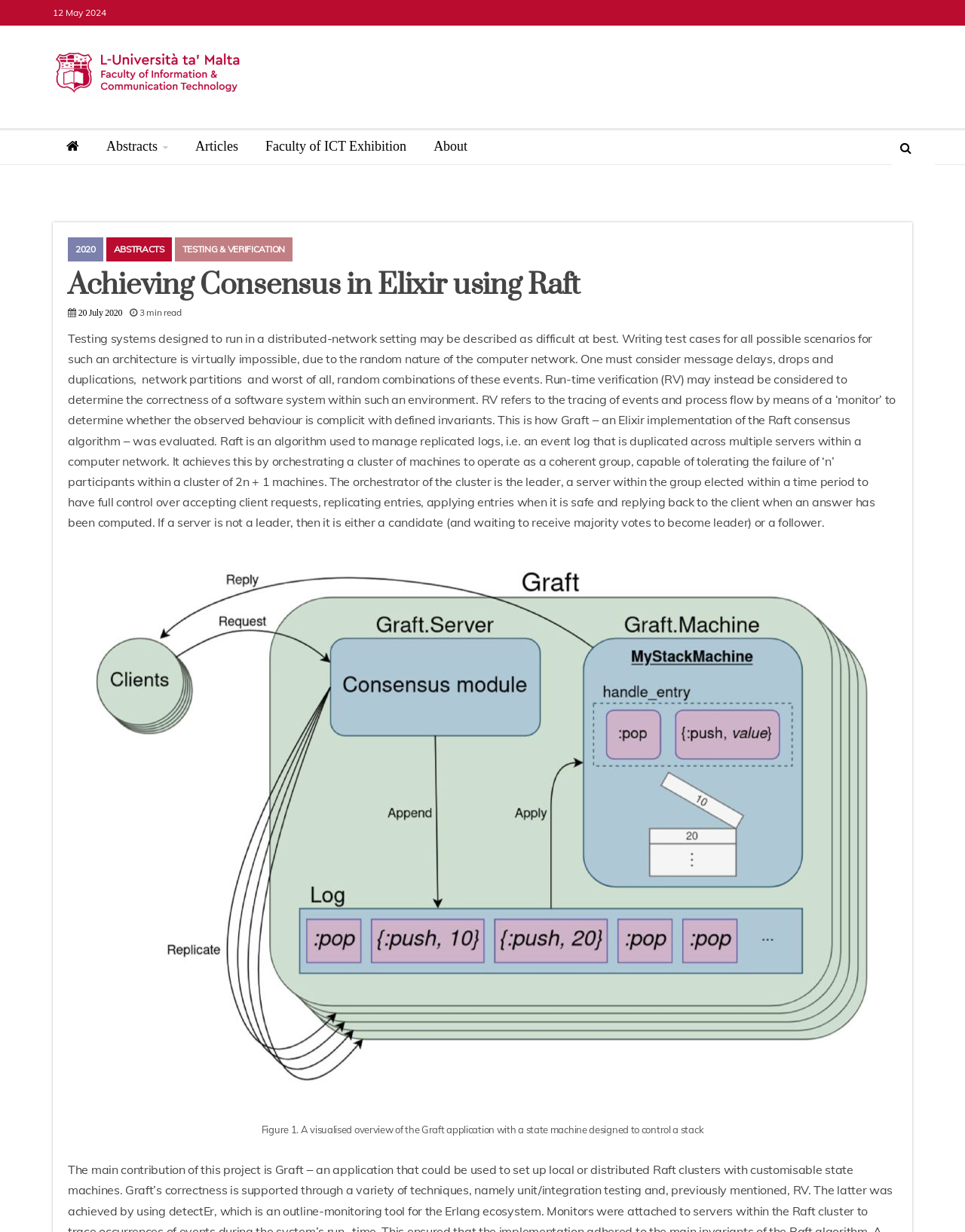Please identify the bounding box coordinates of where to click in order to follow the instruction: "Click the Cell & Module link".

None